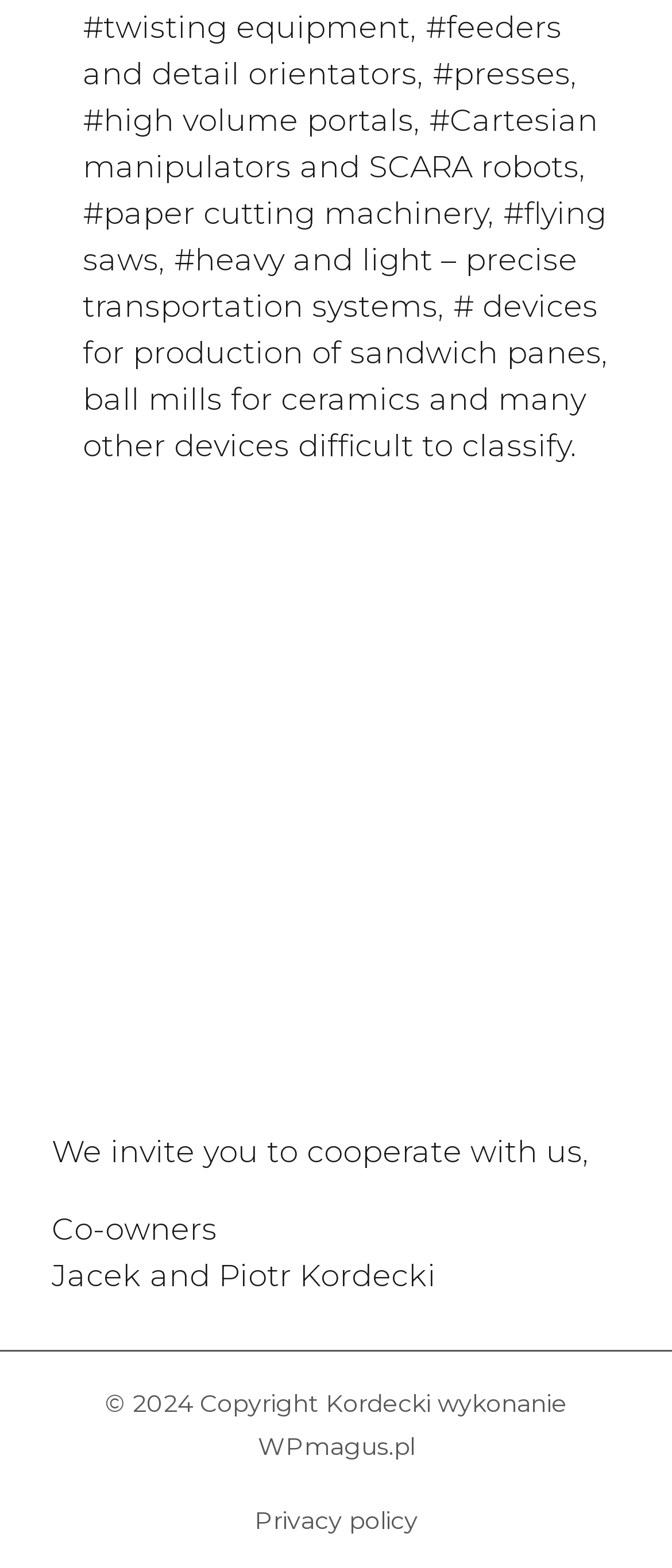Locate the bounding box of the UI element based on this description: "Facebook". Provide four float numbers between 0 and 1 as [left, top, right, bottom].

None